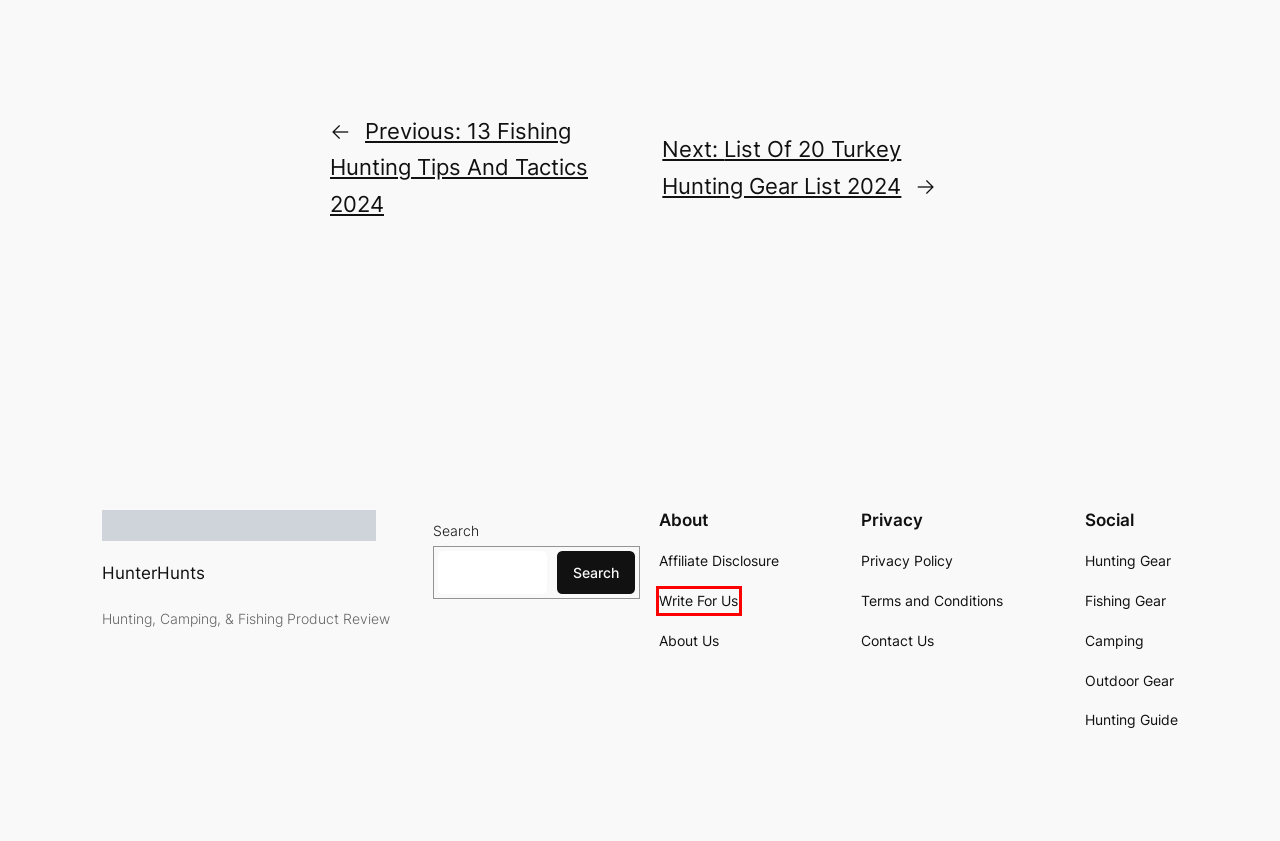Evaluate the webpage screenshot and identify the element within the red bounding box. Select the webpage description that best fits the new webpage after clicking the highlighted element. Here are the candidates:
A. 13 Fishing Hunting Tips And Tactics 2024
B. Write For Us
C. About Us - HunterHunts
D. Privacy Policy - HunterHunts
E. Affiliate Disclosure - HunterHunts
F. Contact Us - HunterHunts
G. List Of 20 Turkey Hunting Gear List 2024
H. Terms Of Services

B